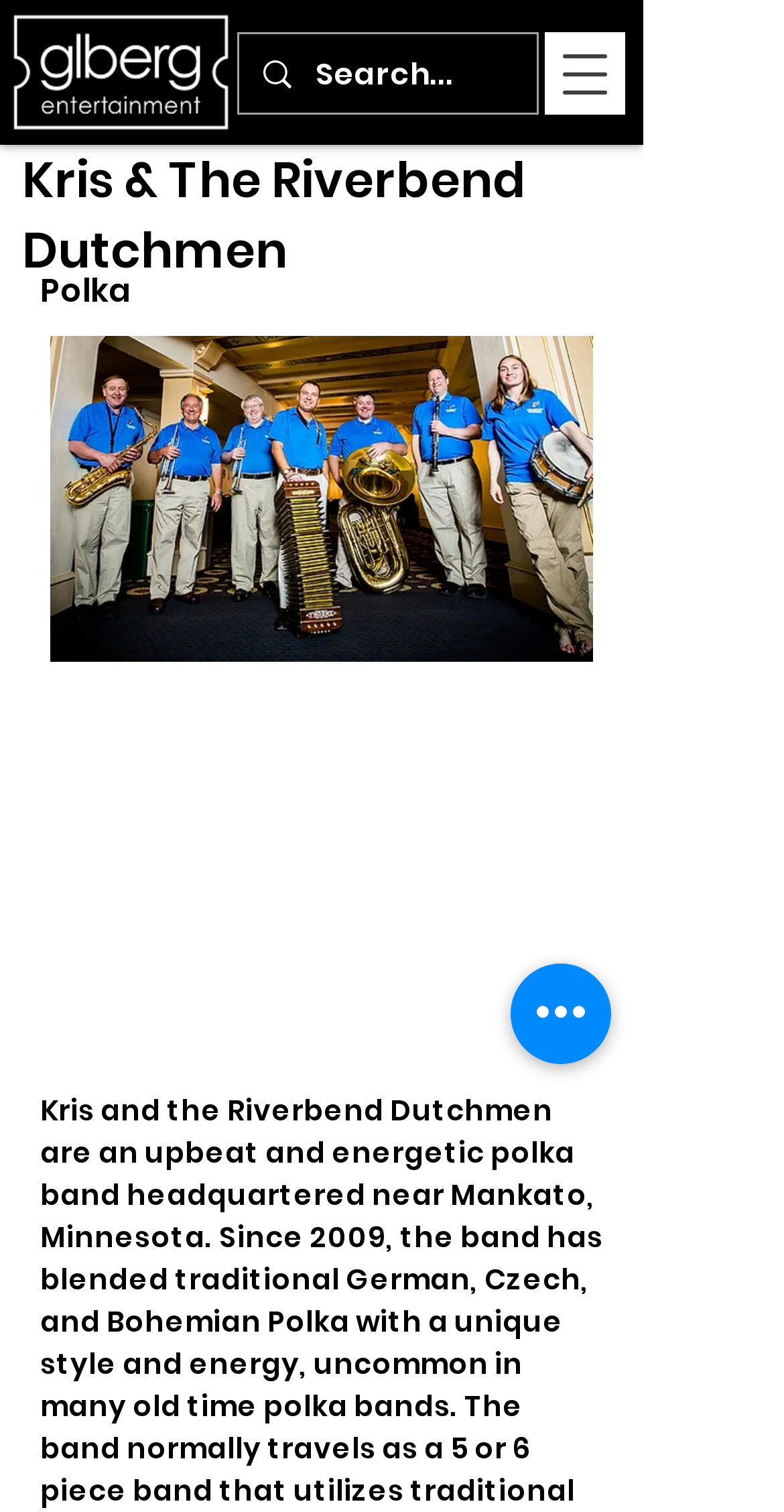Bounding box coordinates are specified in the format (top-left x, top-left y, bottom-right x, bottom-right y). All values are floating point numbers bounded between 0 and 1. Please provide the bounding box coordinate of the region this sentence describes: aria-label="Search..." name="q" placeholder="Search..."

[0.403, 0.023, 0.587, 0.075]